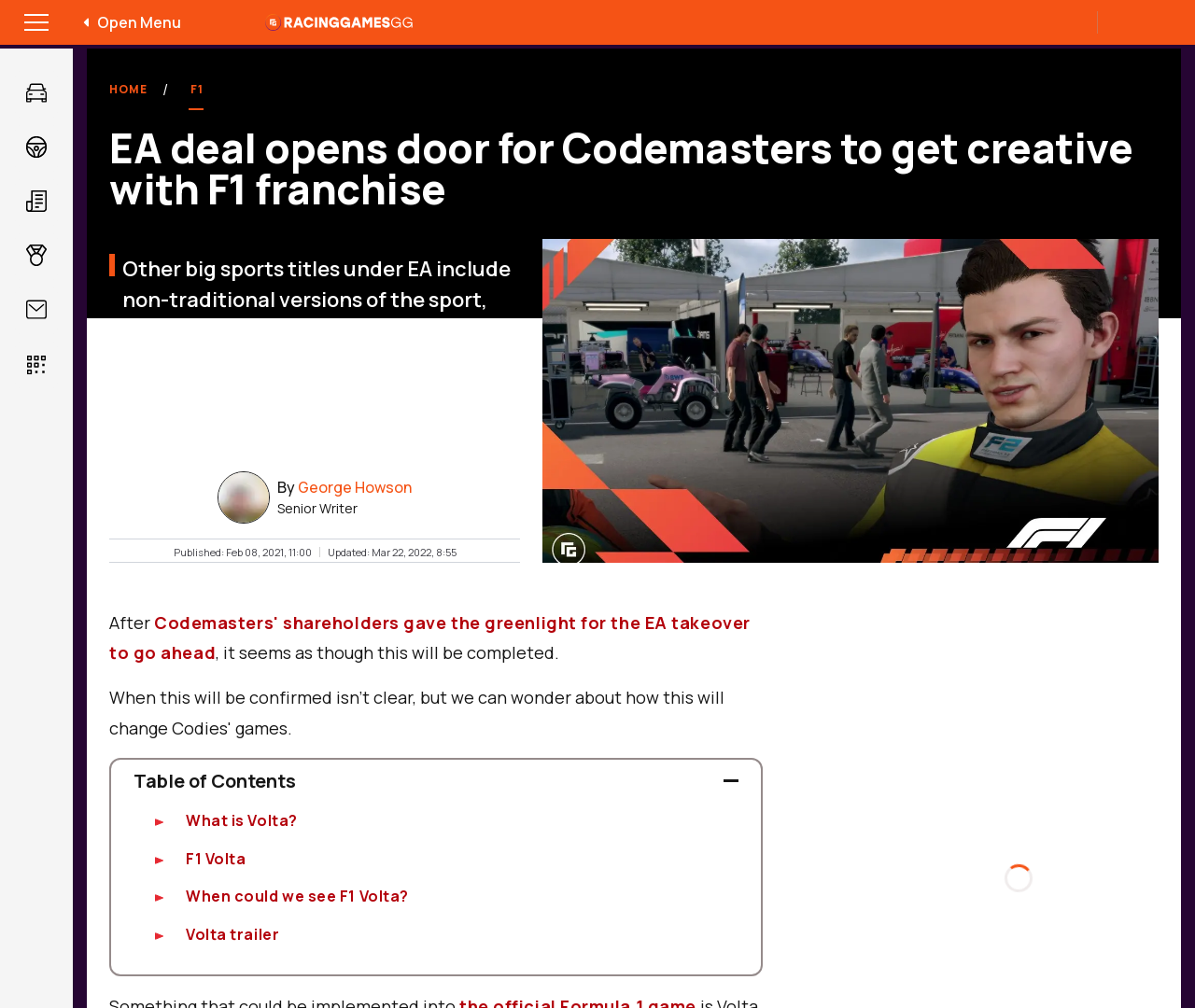What categories are available in the navigation menu?
Look at the screenshot and give a one-word or phrase answer.

Games, Hardware, News, Reviews, Newsletter